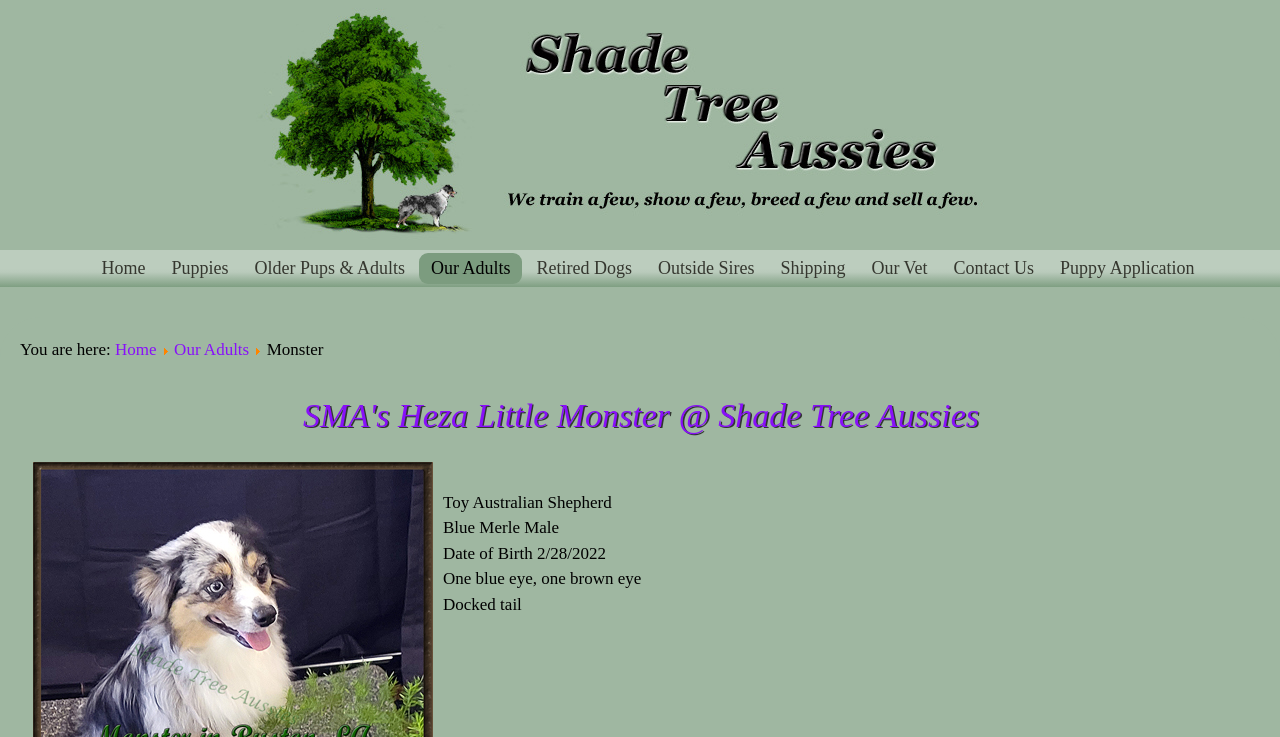Extract the bounding box coordinates of the UI element described: "Older Pups & Adults". Provide the coordinates in the format [left, top, right, bottom] with values ranging from 0 to 1.

[0.189, 0.343, 0.326, 0.385]